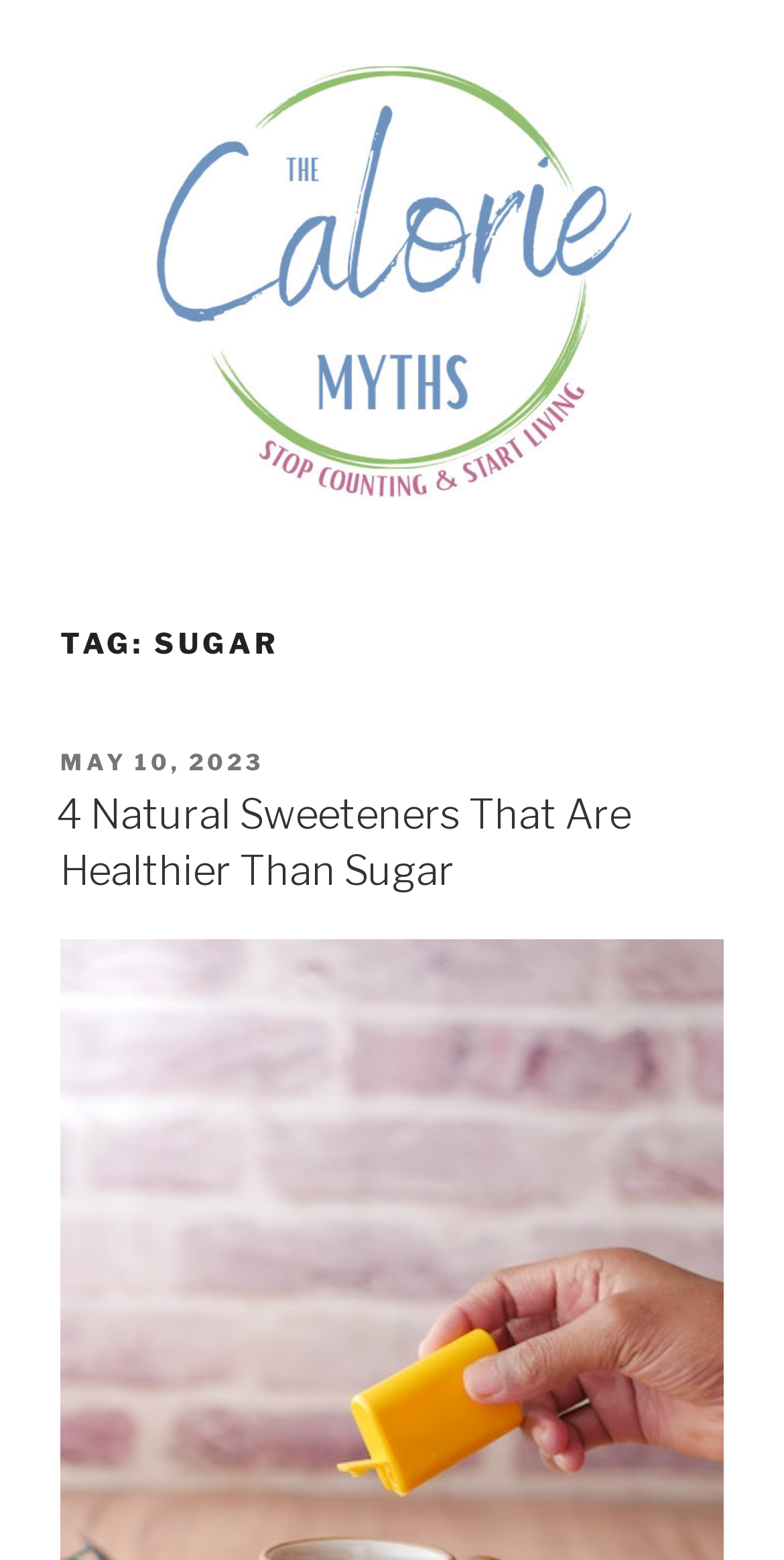What is the tag of the article?
Please ensure your answer is as detailed and informative as possible.

The tag of the article can be found in the heading element with the text 'TAG: SUGAR' which is located above the article content.